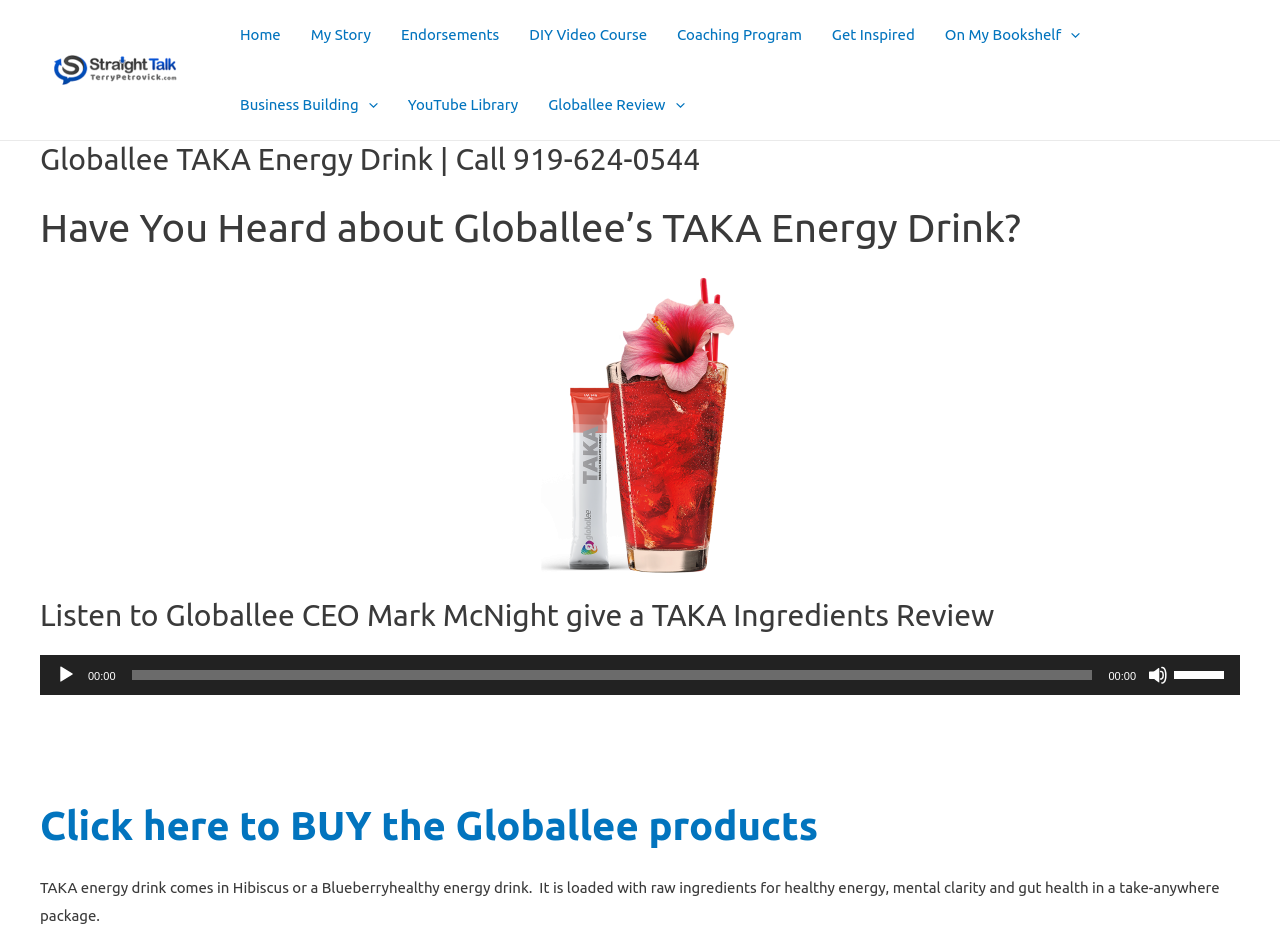Please determine the bounding box of the UI element that matches this description: My Story. The coordinates should be given as (top-left x, top-left y, bottom-right x, bottom-right y), with all values between 0 and 1.

[0.231, 0.0, 0.302, 0.075]